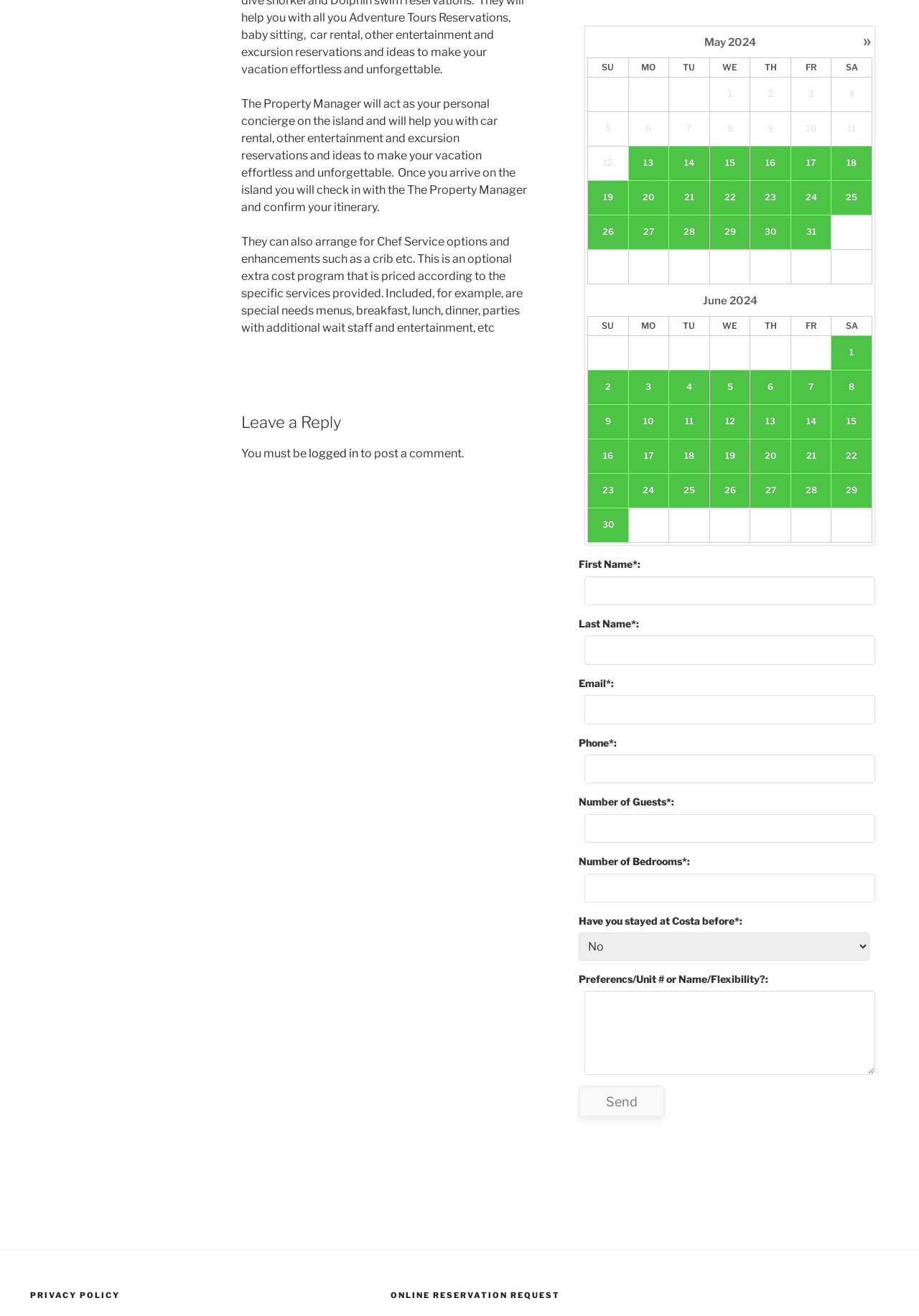Find the bounding box coordinates for the UI element whose description is: "parent_node: 1". The coordinates should be four float numbers between 0 and 1, in the format [left, top, right, bottom].

[0.728, 0.255, 0.772, 0.281]